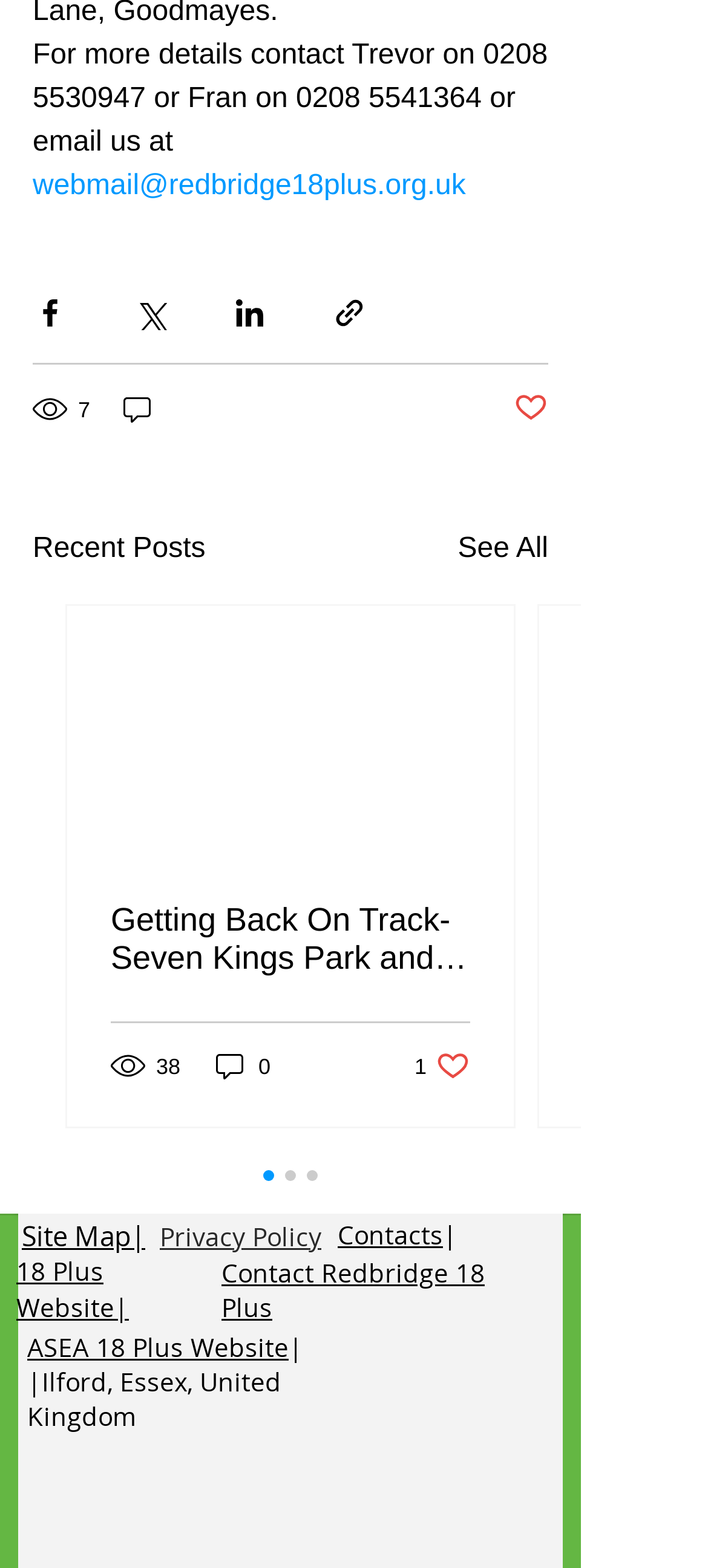Find the bounding box coordinates of the area to click in order to follow the instruction: "Read the 'SURFVILLA FRANKREICH' page".

None